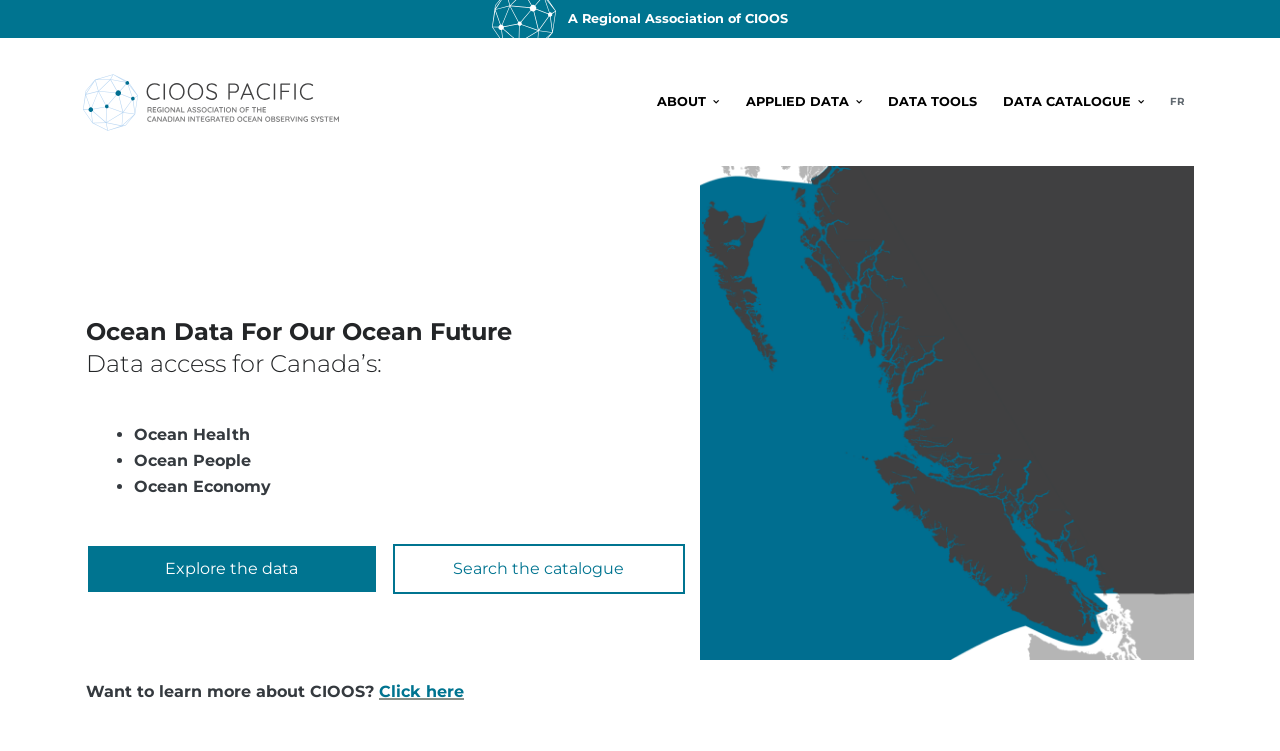Please specify the bounding box coordinates for the clickable region that will help you carry out the instruction: "Switch to French language".

[0.904, 0.103, 0.935, 0.17]